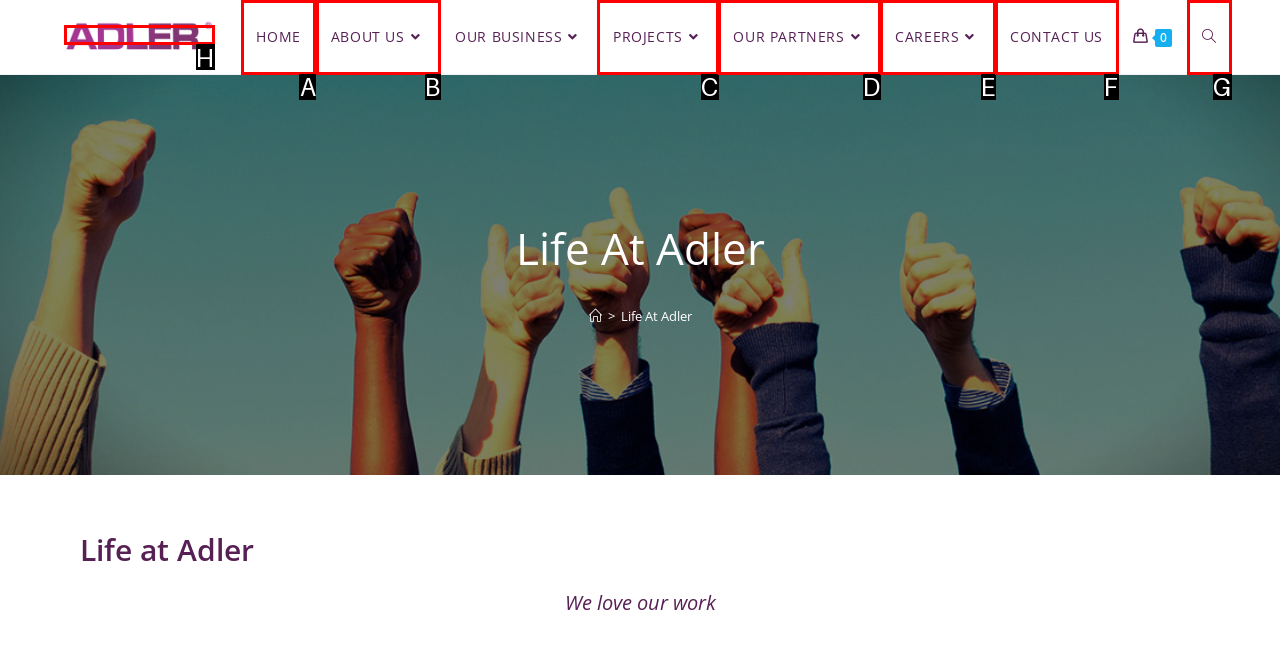Which option should I select to accomplish the task: go to ABOUT US page? Respond with the corresponding letter from the given choices.

B